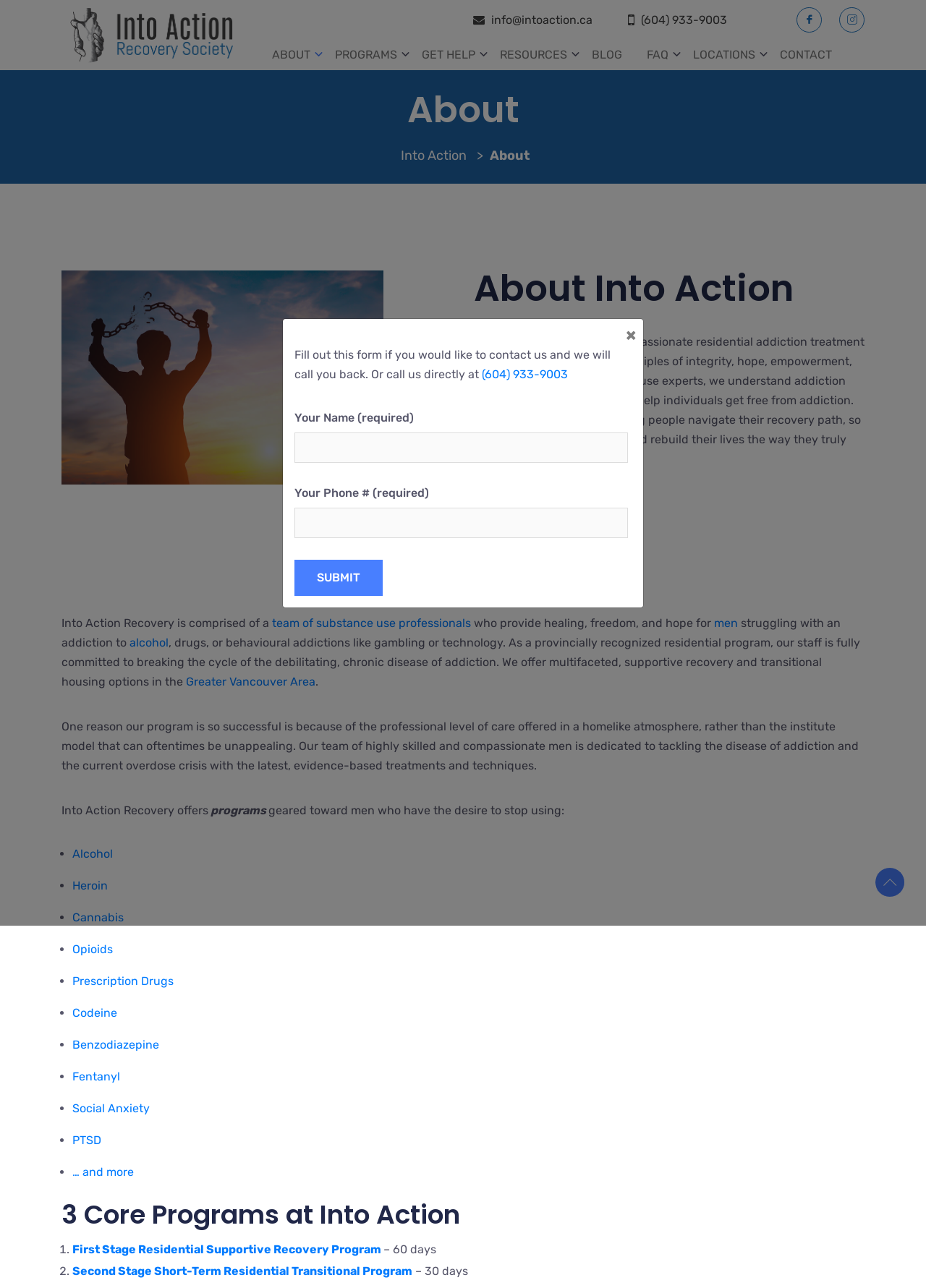Extract the bounding box coordinates for the described element: "Back To Top". The coordinates should be represented as four float numbers between 0 and 1: [left, top, right, bottom].

[0.945, 0.618, 0.977, 0.696]